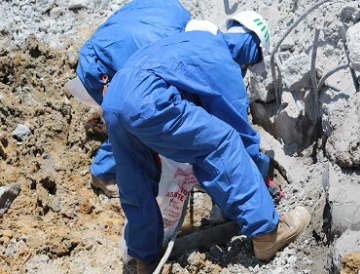Based on the image, provide a detailed and complete answer to the question: 
What is the likely purpose of the site?

The visible environment suggests that the site is committed to sustainability and safe working practices, with extensive efforts being made to manage materials for recovery and recycling, which is likely the primary purpose of the site.